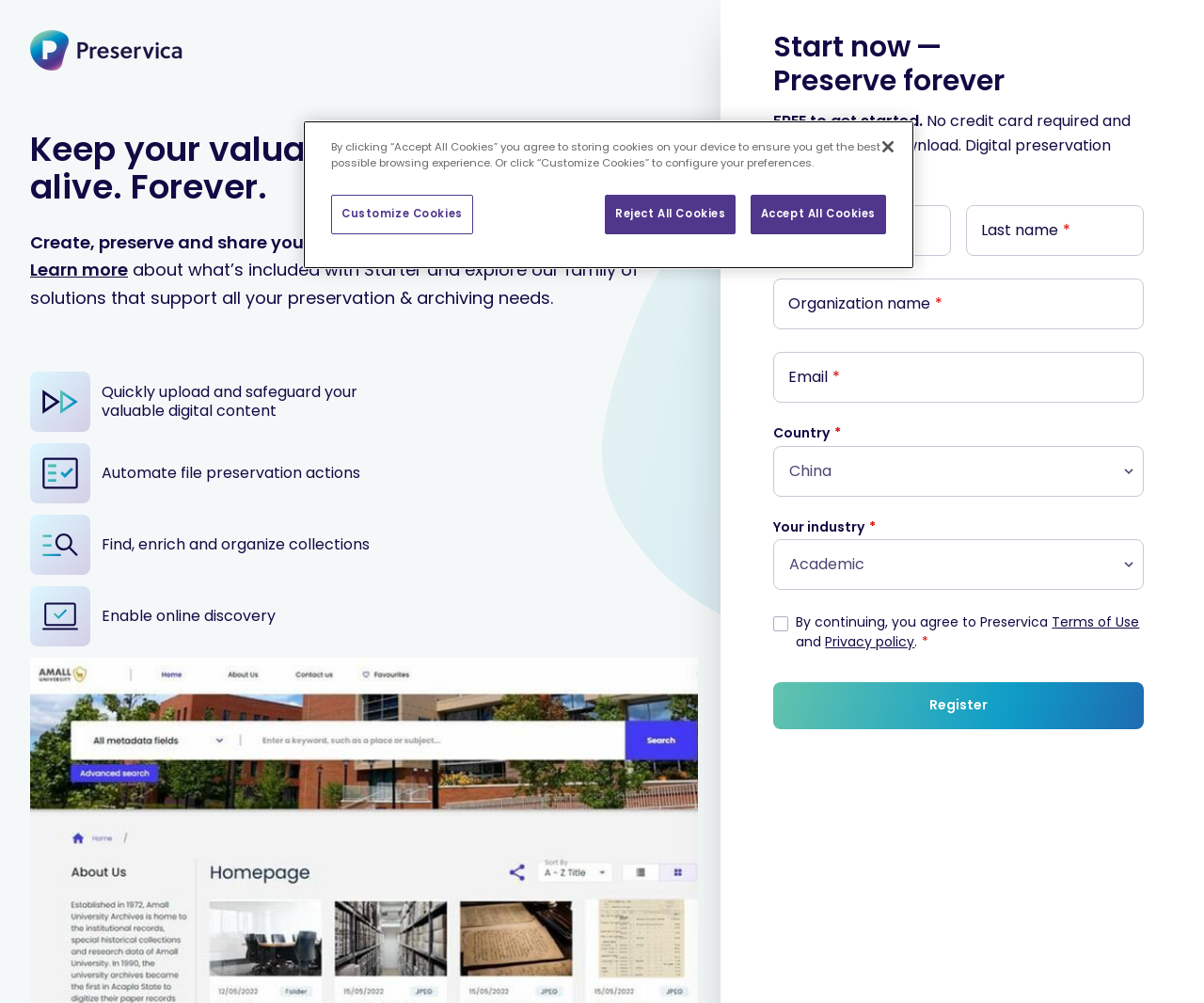Respond to the following query with just one word or a short phrase: 
What is required to sign up for Preservica?

First name, last name, organization name, email